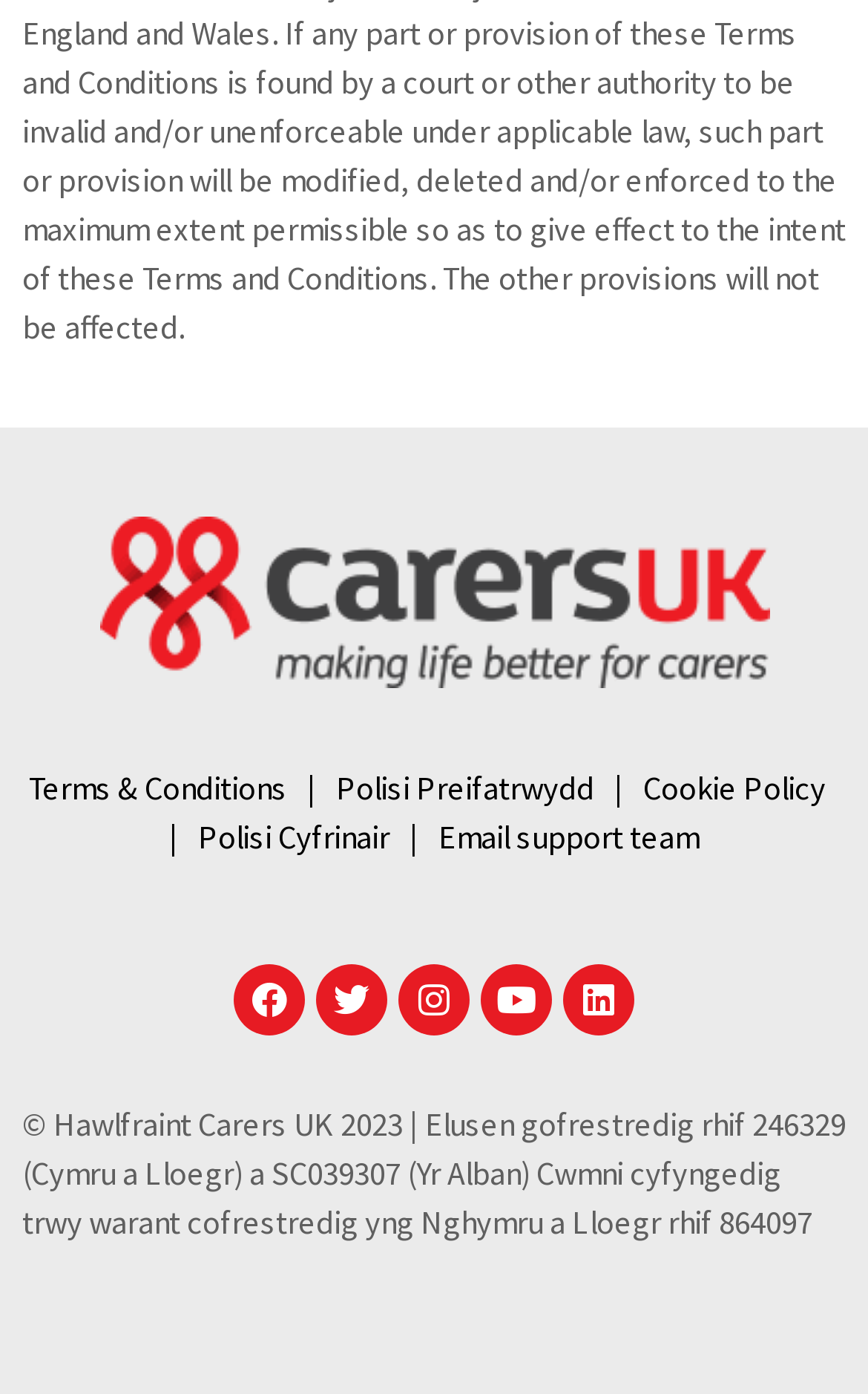How many links are there in the footer?
Based on the visual, give a brief answer using one word or a short phrase.

6